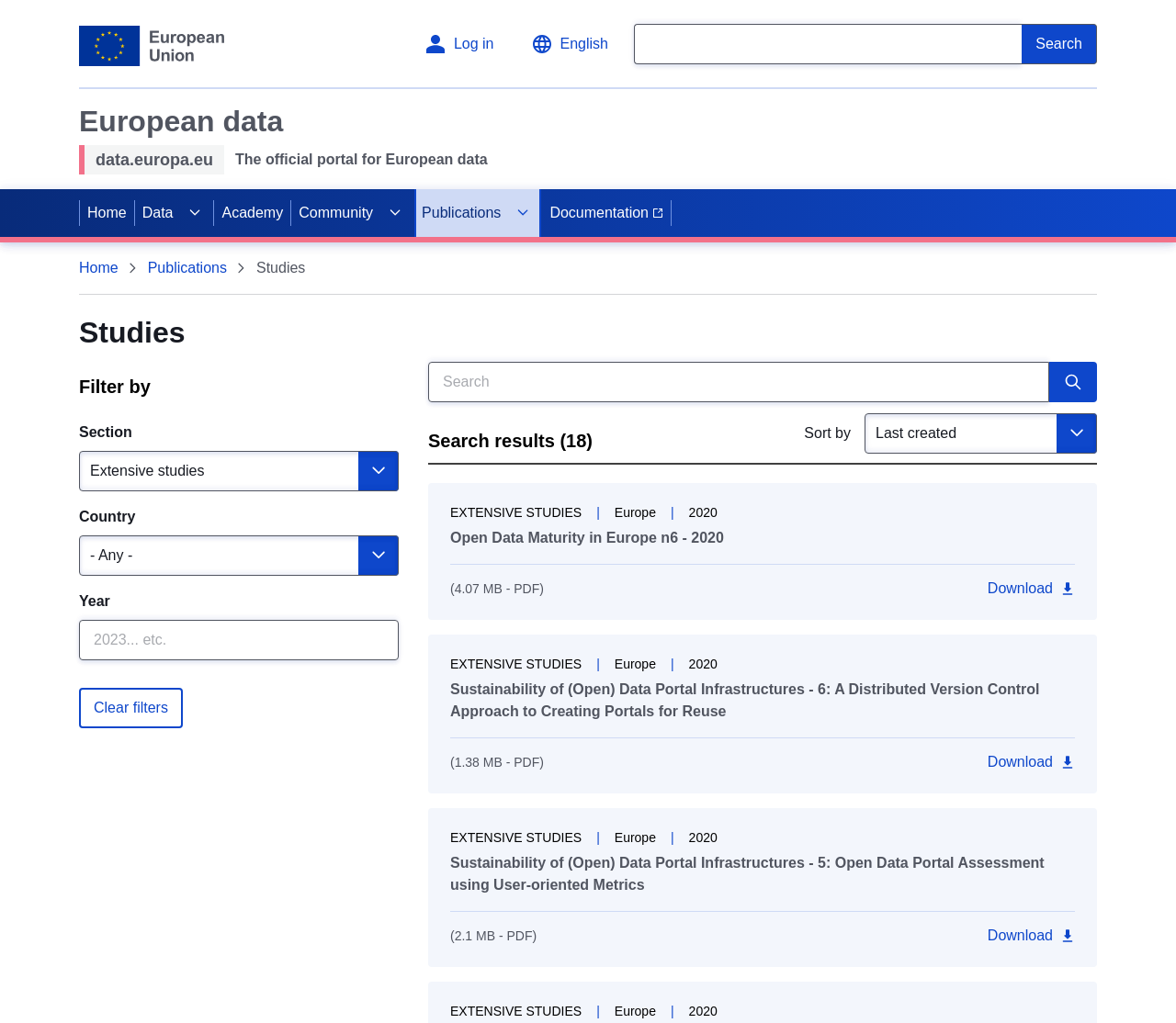What is the current language of the webpage?
Provide an in-depth and detailed answer to the question.

I determined the current language of the webpage by looking at the language selection dropdown menu, which currently displays 'English'.